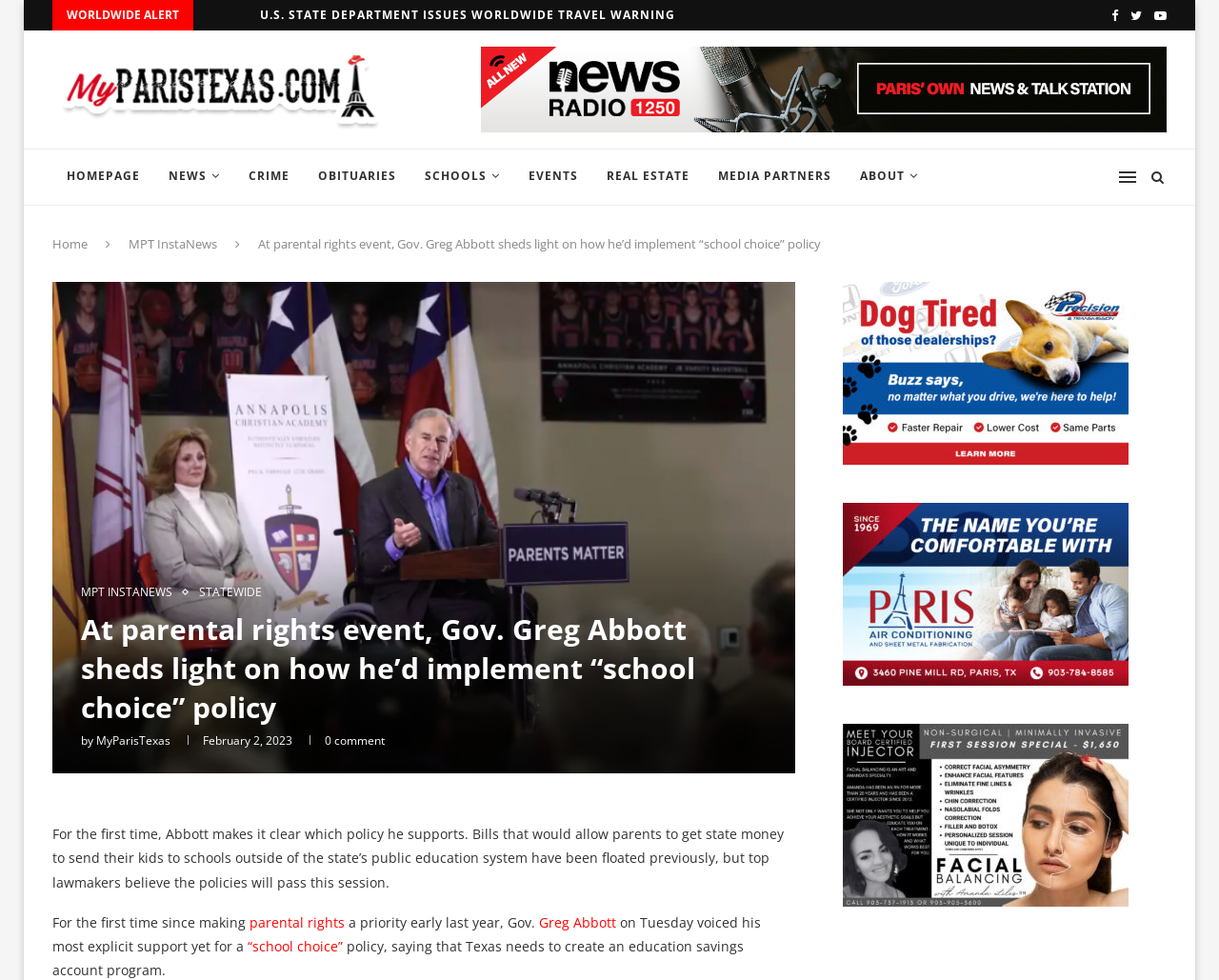Indicate the bounding box coordinates of the element that needs to be clicked to satisfy the following instruction: "Read the article about 'school choice' policy". The coordinates should be four float numbers between 0 and 1, i.e., [left, top, right, bottom].

[0.066, 0.622, 0.629, 0.742]